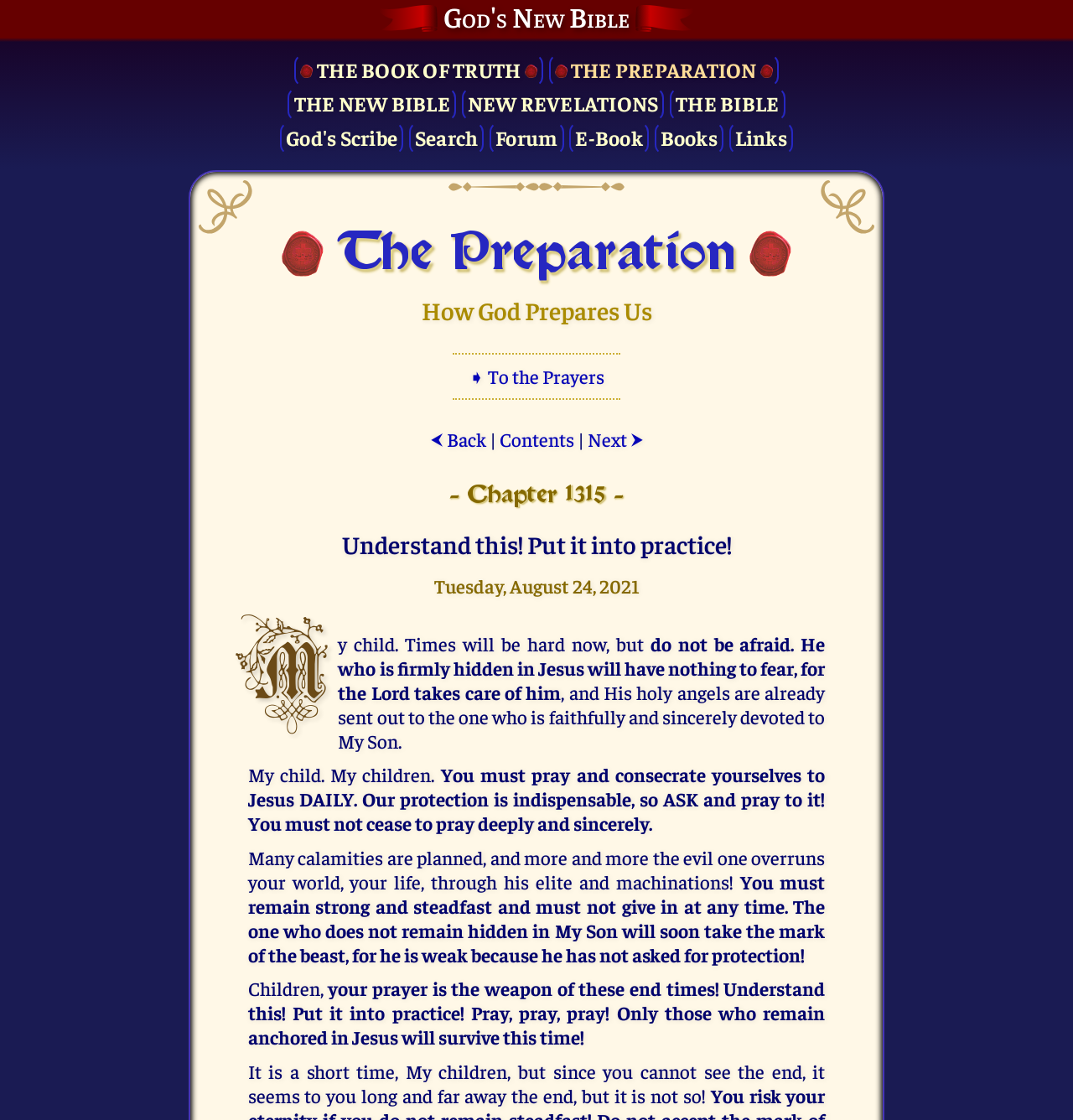Identify the bounding box coordinates of the area that should be clicked in order to complete the given instruction: "Search for something". The bounding box coordinates should be four float numbers between 0 and 1, i.e., [left, top, right, bottom].

[0.381, 0.108, 0.451, 0.139]